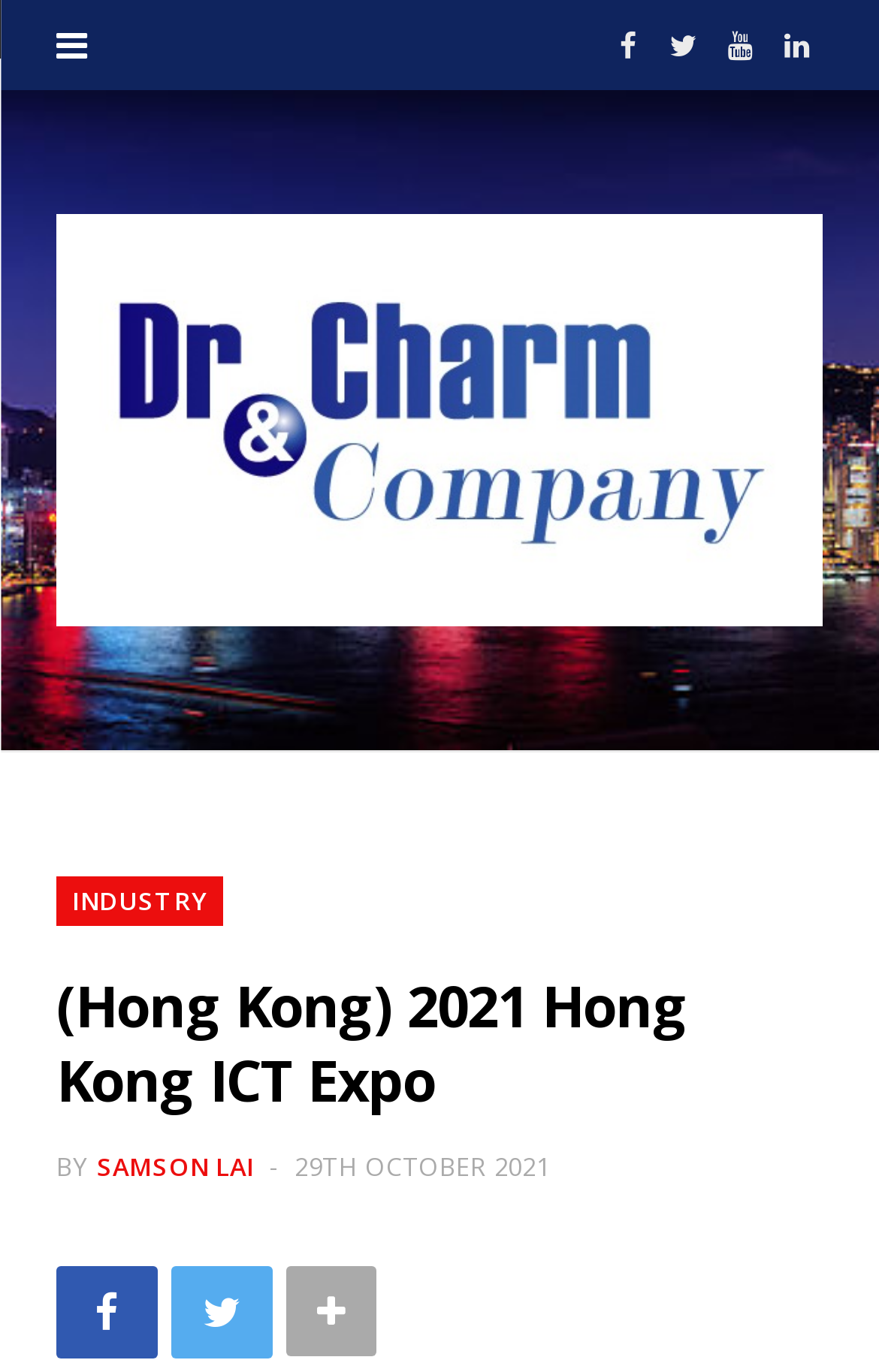Answer this question using a single word or a brief phrase:
What is the industry related to?

ICT Expo